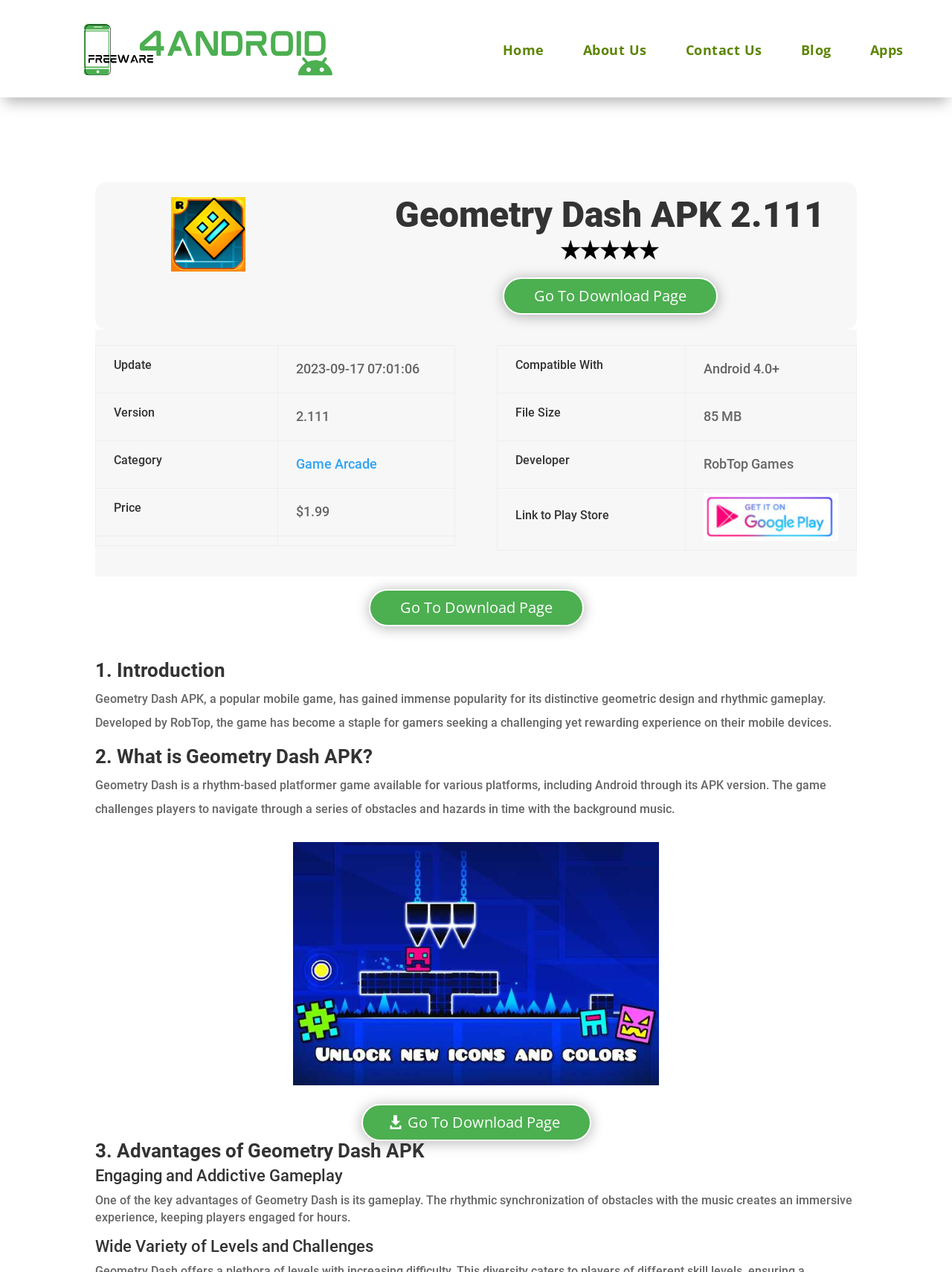Kindly determine the bounding box coordinates for the area that needs to be clicked to execute this instruction: "Read more about Key Factors In the Ukraine-Russia war".

None